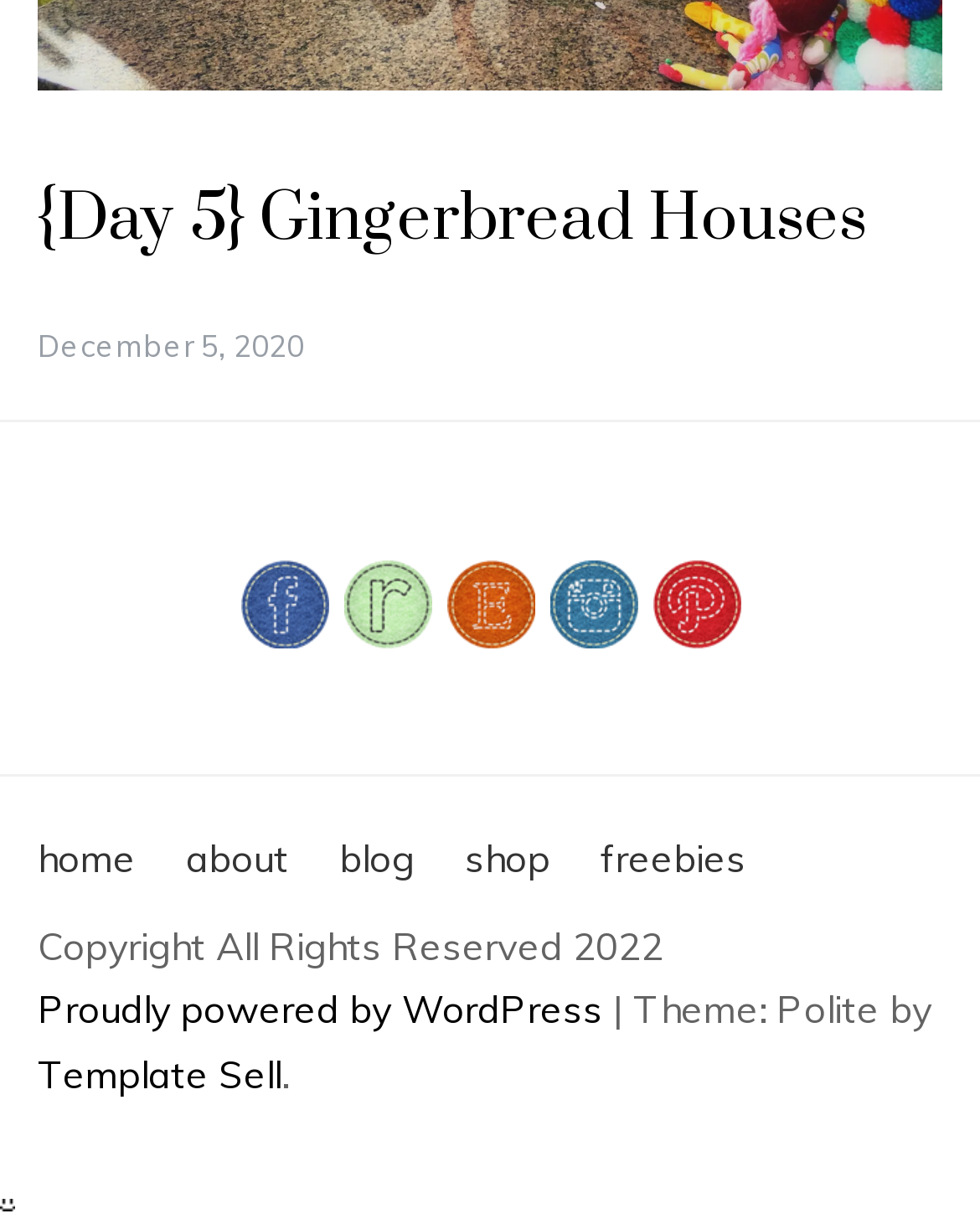How many social media links are there?
Please answer the question with as much detail as possible using the screenshot.

I counted the number of social media links by looking at the images and links with text 'Facebook', 'Ravelry', 'Etsy', 'Instagram', and 'Pinterest'.